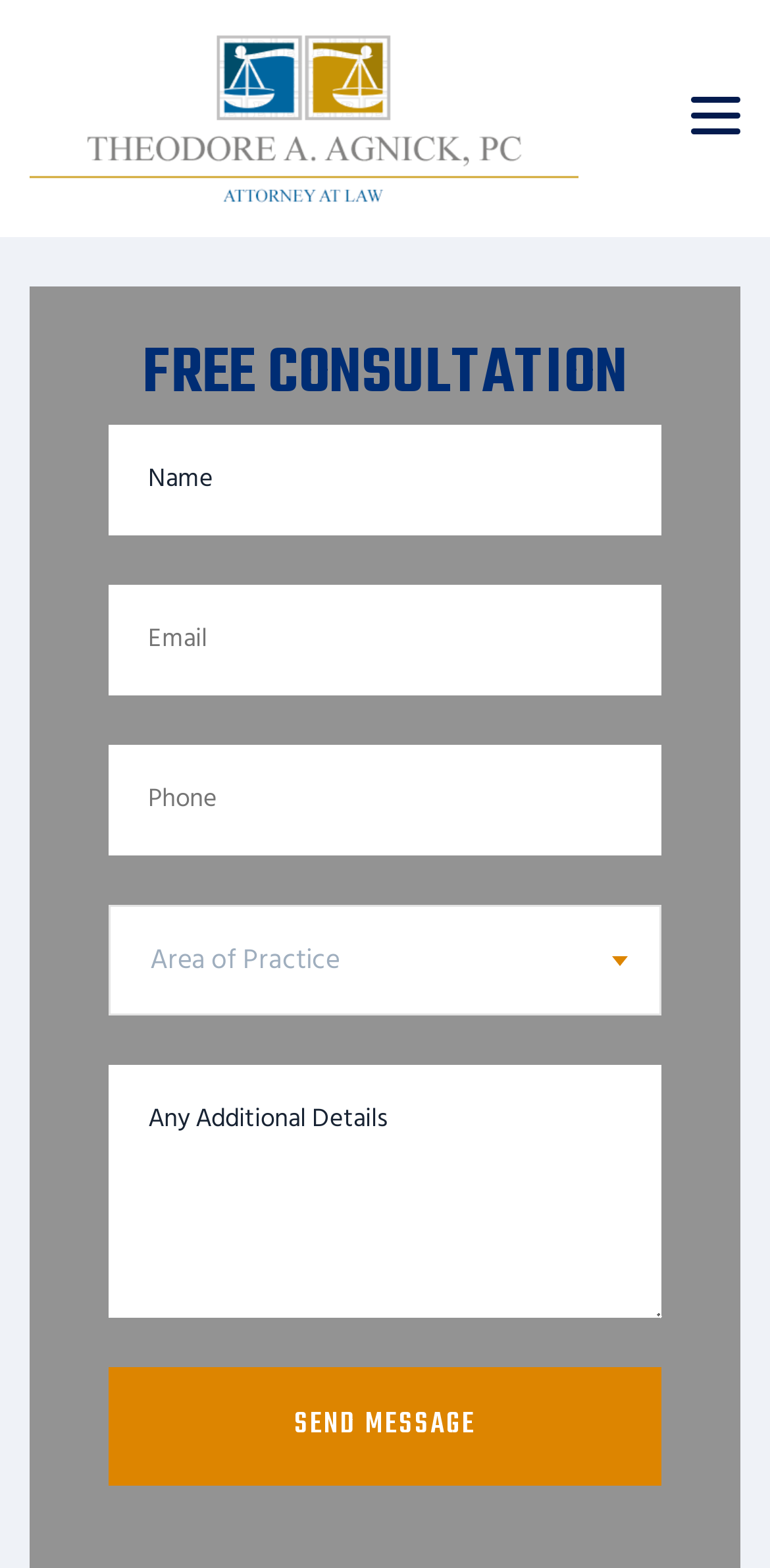Reply to the question below using a single word or brief phrase:
What is the purpose of the form?

To send a message